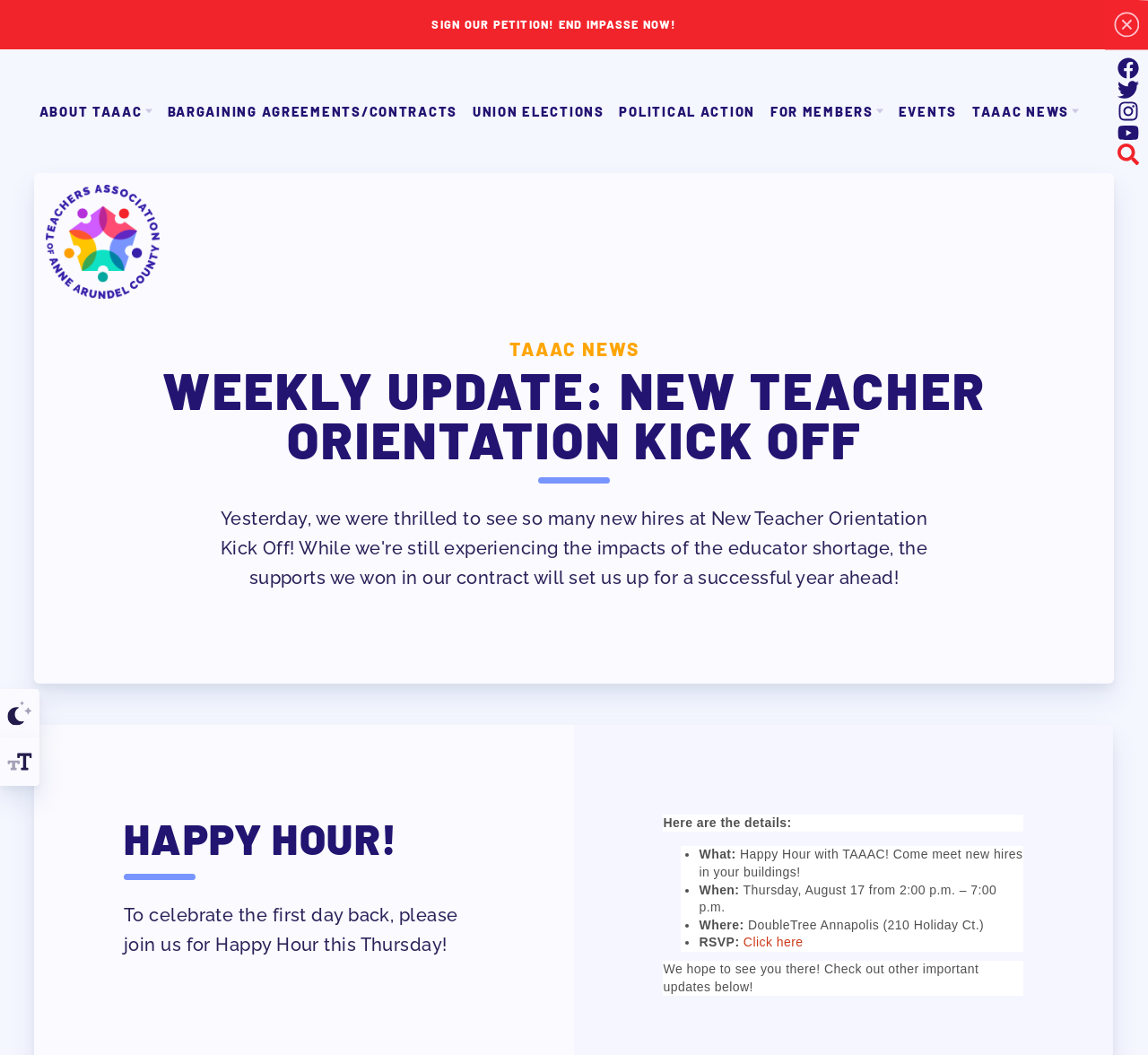What is the time of the Happy Hour event?
Using the information from the image, give a concise answer in one word or a short phrase.

2:00 p.m. – 7:00 p.m.